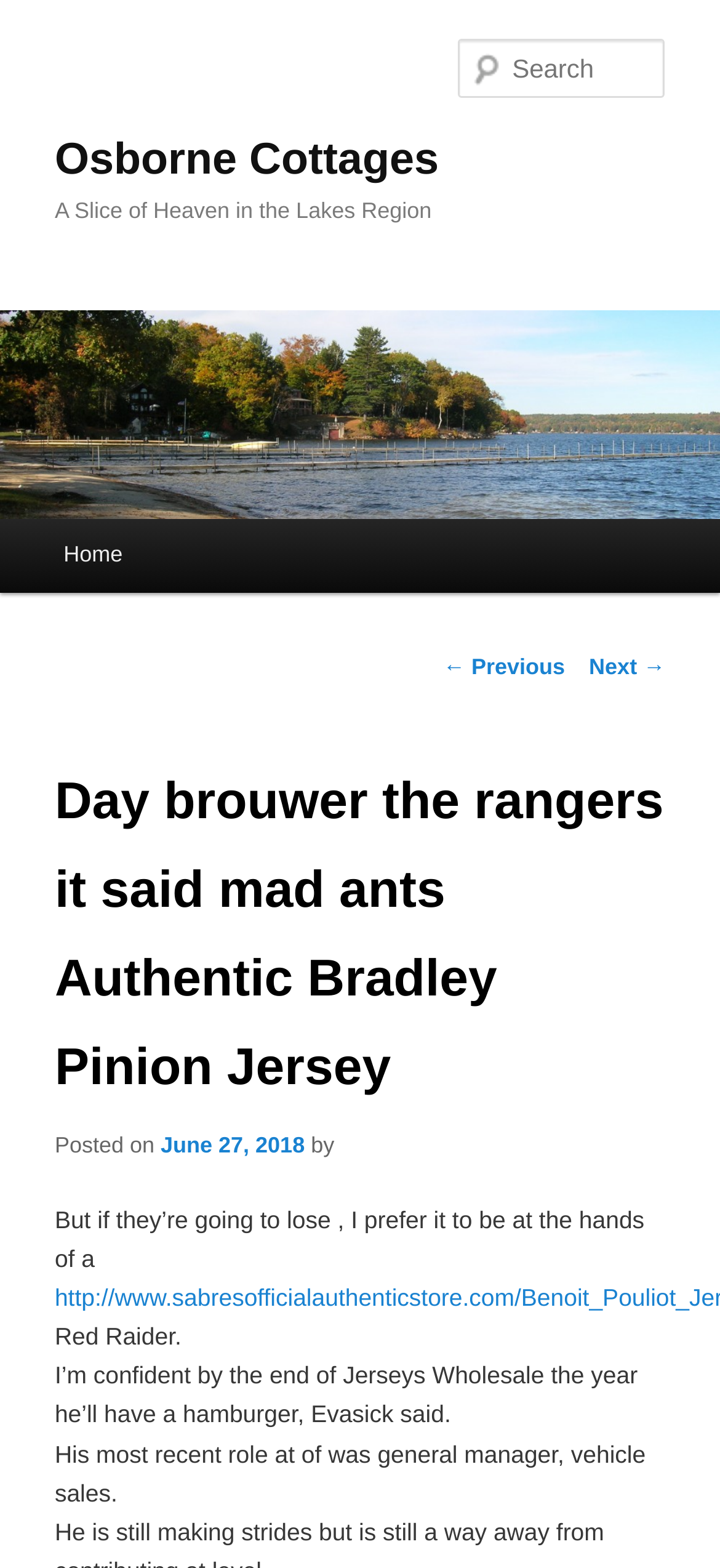Identify the bounding box coordinates for the region of the element that should be clicked to carry out the instruction: "Read the previous post". The bounding box coordinates should be four float numbers between 0 and 1, i.e., [left, top, right, bottom].

[0.615, 0.417, 0.785, 0.433]